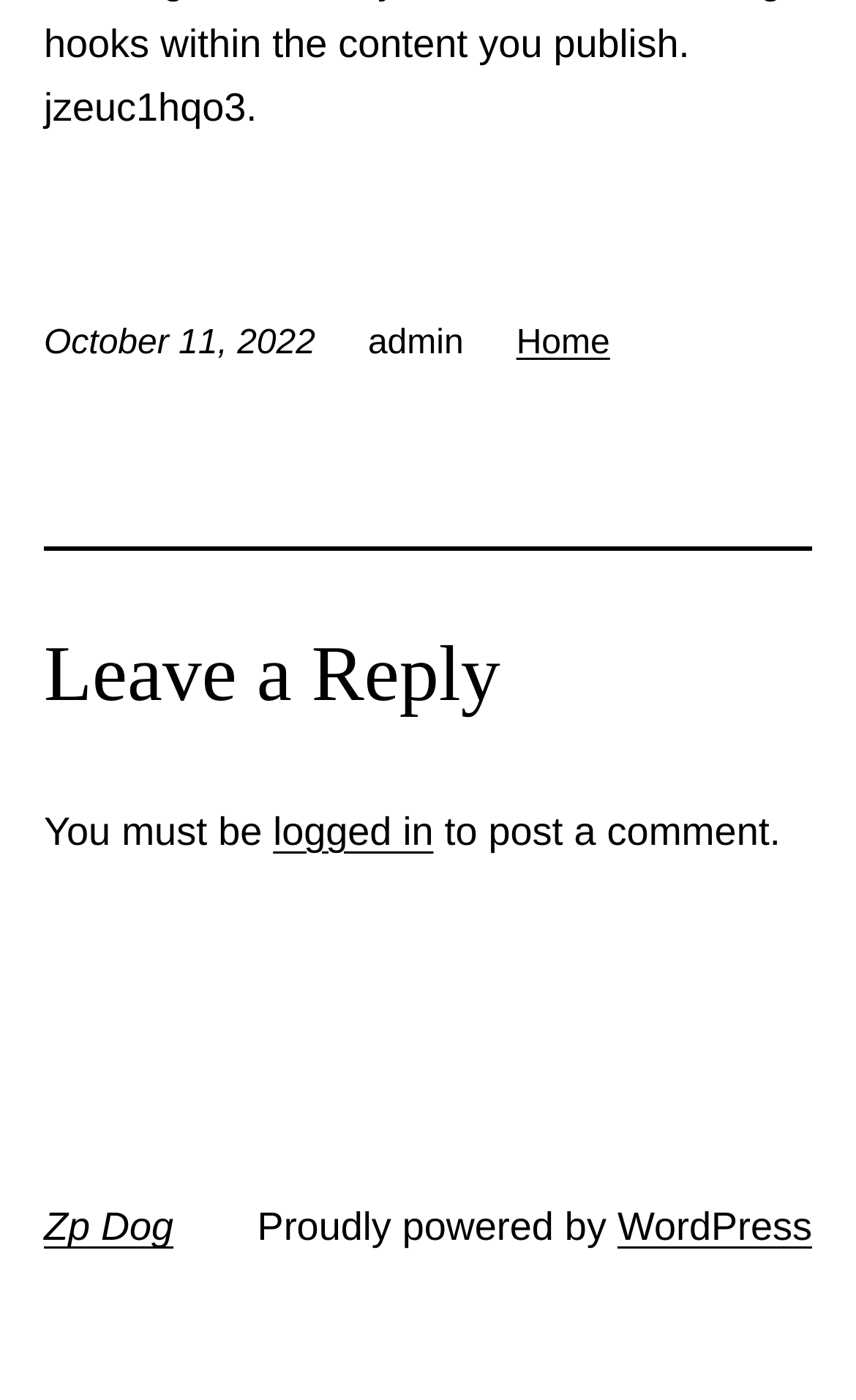Based on the image, give a detailed response to the question: What is the current date?

The current date can be found at the top of the webpage, where it is displayed as 'October 11, 2022'.